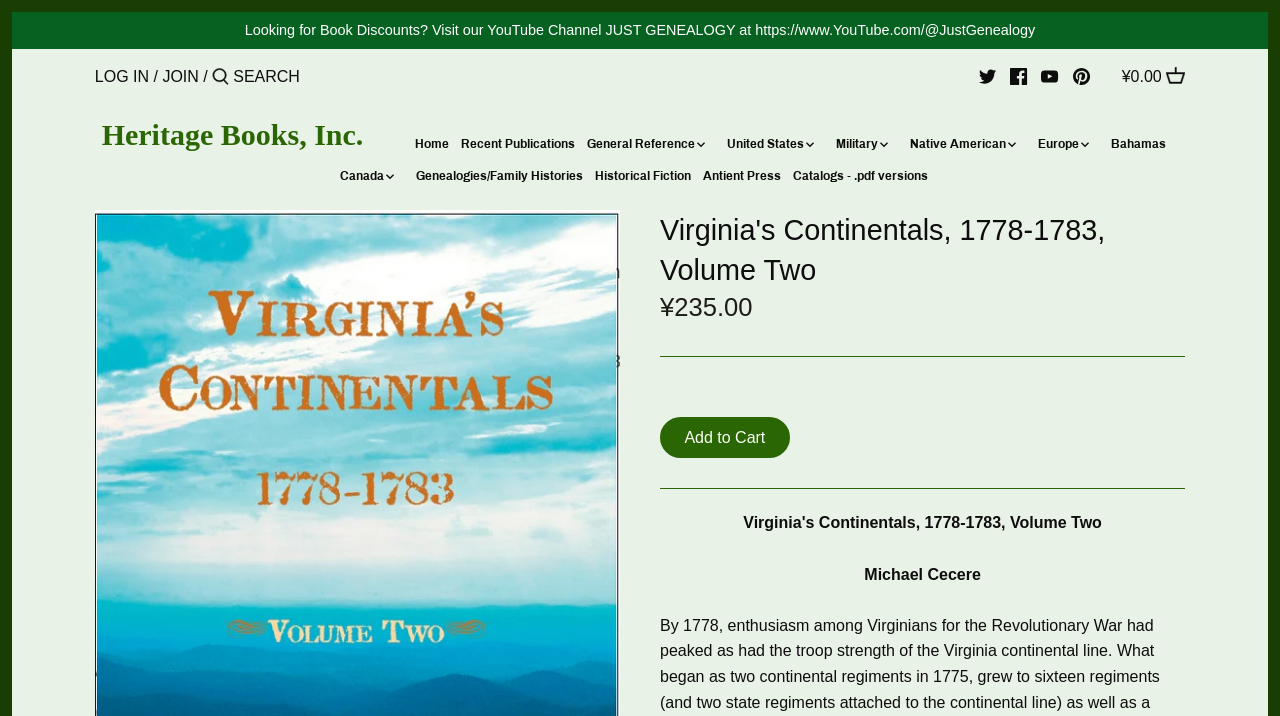Identify the bounding box for the element characterized by the following description: "Heritage Books, Inc.".

[0.079, 0.167, 0.284, 0.209]